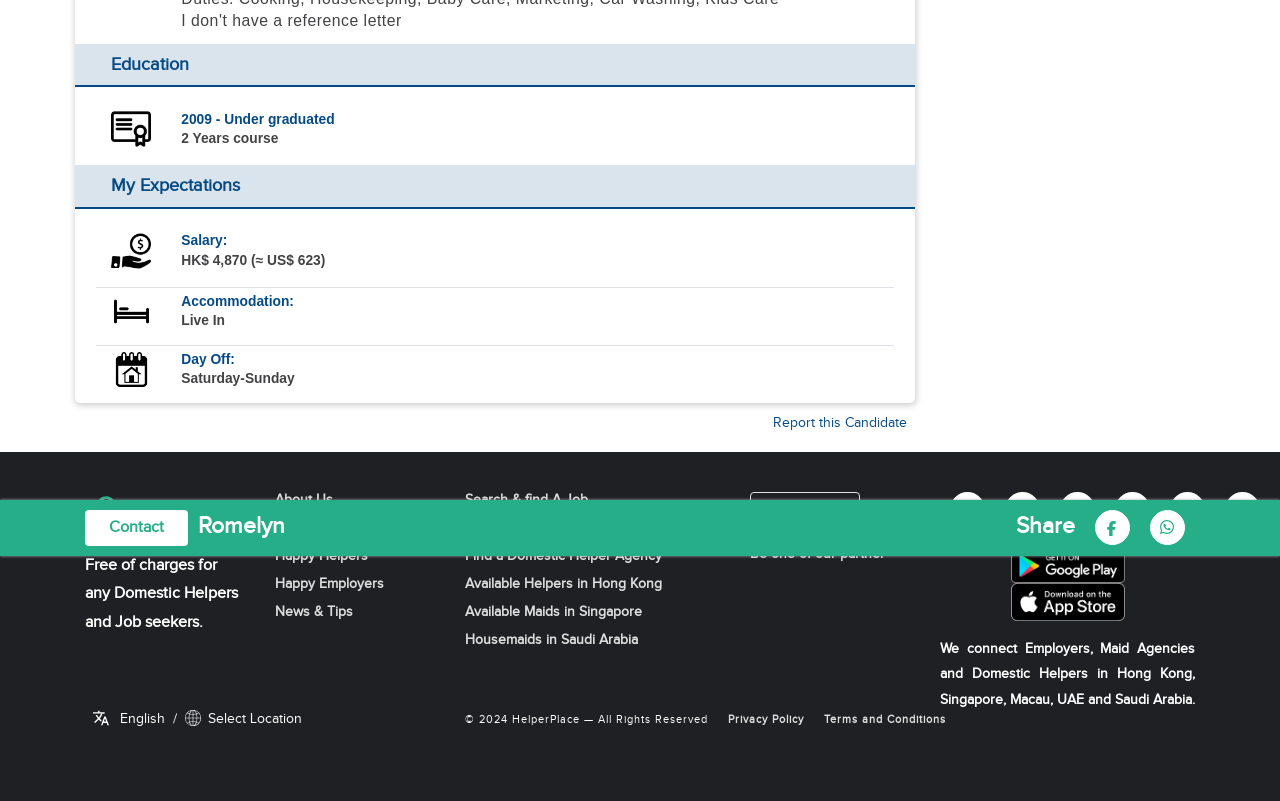Please provide a one-word or short phrase answer to the question:
What is the day off for the candidate?

Saturday-Sunday